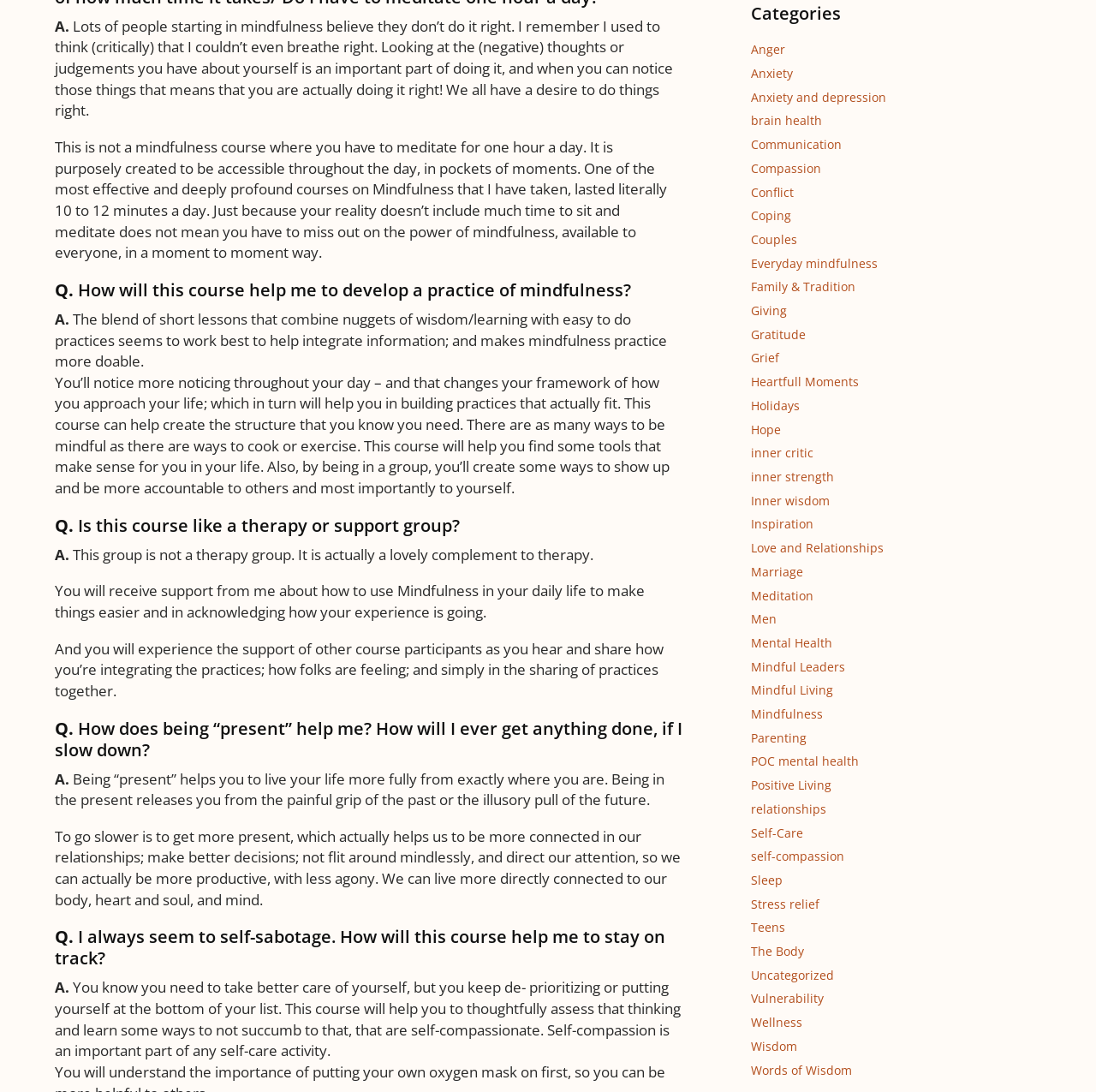What are some categories related to mindfulness on this webpage? Refer to the image and provide a one-word or short phrase answer.

Various categories